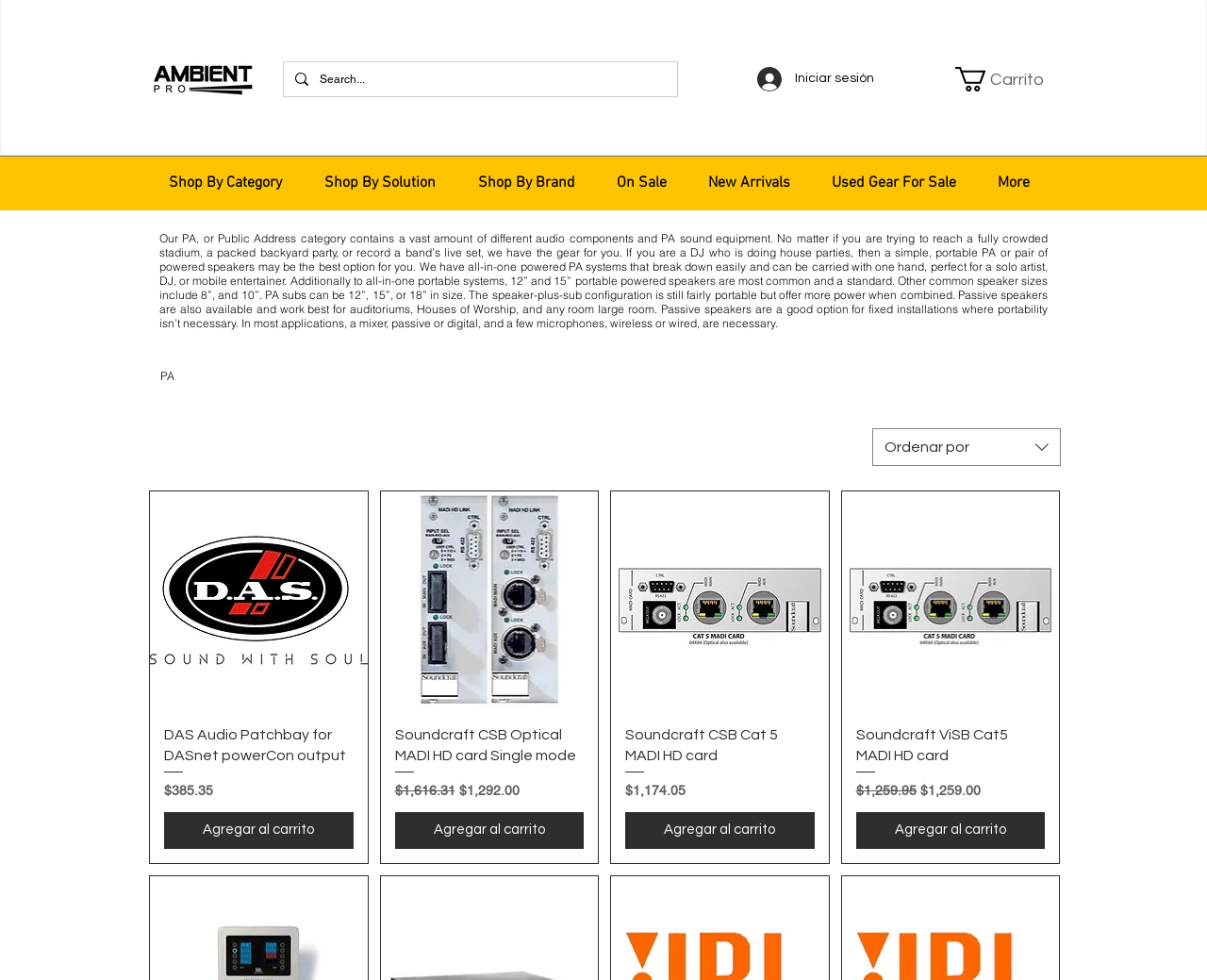Extract the top-level heading from the webpage and provide its text.

Our PA, or Public Address category contains a vast amount of different audio components and PA sound equipment. No matter if you are trying to reach a fully crowded stadium, a packed backyard party, or record a band’s live set, we have the gear for you. If you are a DJ who is doing house parties, then a simple, portable PA or pair of powered speakers may be the best option for you. We have all-in-one powered PA systems that break down easily and can be carried with one hand, perfect for a solo artist, DJ, or mobile entertainer. Additionally to all-in-one portable systems, 12” and 15” portable powered speakers are most common and a standard. Other common speaker sizes include 8”, and 10”. PA subs can be 12”, 15”, or 18” in size. The speaker-plus-sub configuration is still fairly portable but offer more power when combined. Passive speakers are also available and work best for auditoriums, Houses of Worship, and any room large room. Passive speakers are a good option for fixed installations where portability isn’t necessary. In most applications, a mixer, passive or digital, and a few microphones, wireless or wired, are necessary.